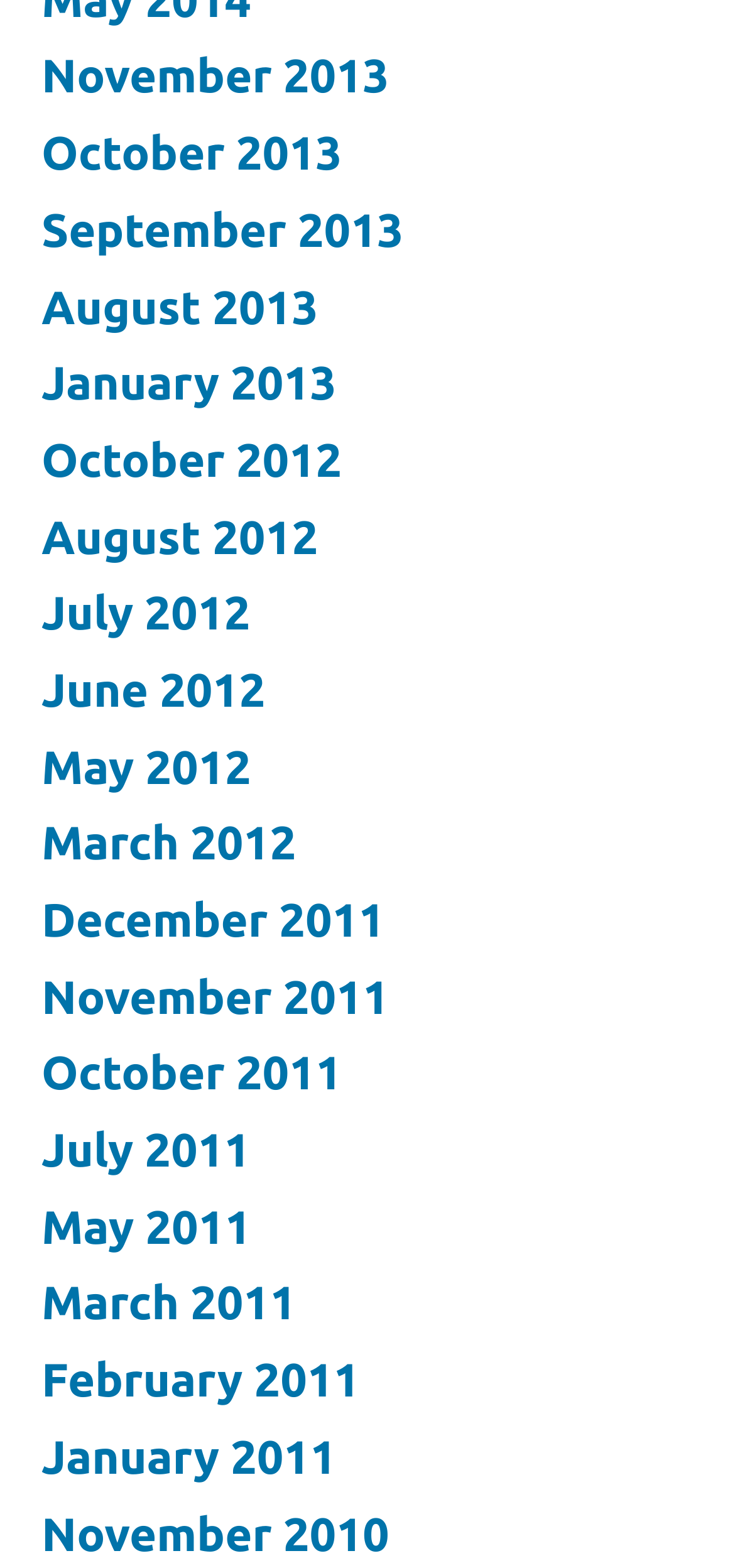Please provide a detailed answer to the question below based on the screenshot: 
What is the latest month listed for the year 2012?

By examining the list of links, I found that the latest month listed for the year 2012 is October 2012, which has a bounding box coordinate of [0.056, 0.276, 0.465, 0.31].